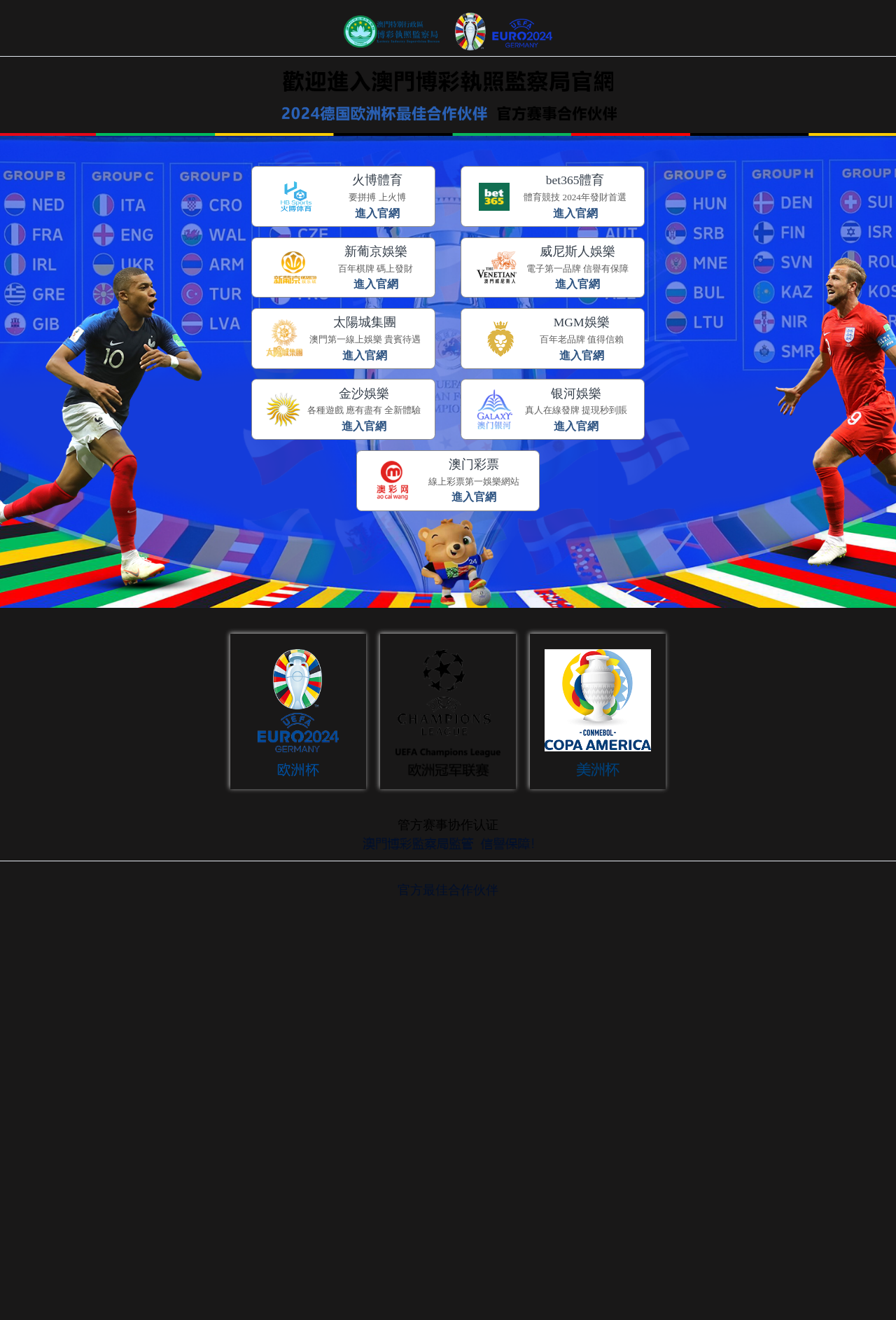Could you indicate the bounding box coordinates of the region to click in order to complete this instruction: "Read the article about USC forward Vincent Iwuchukwu".

None